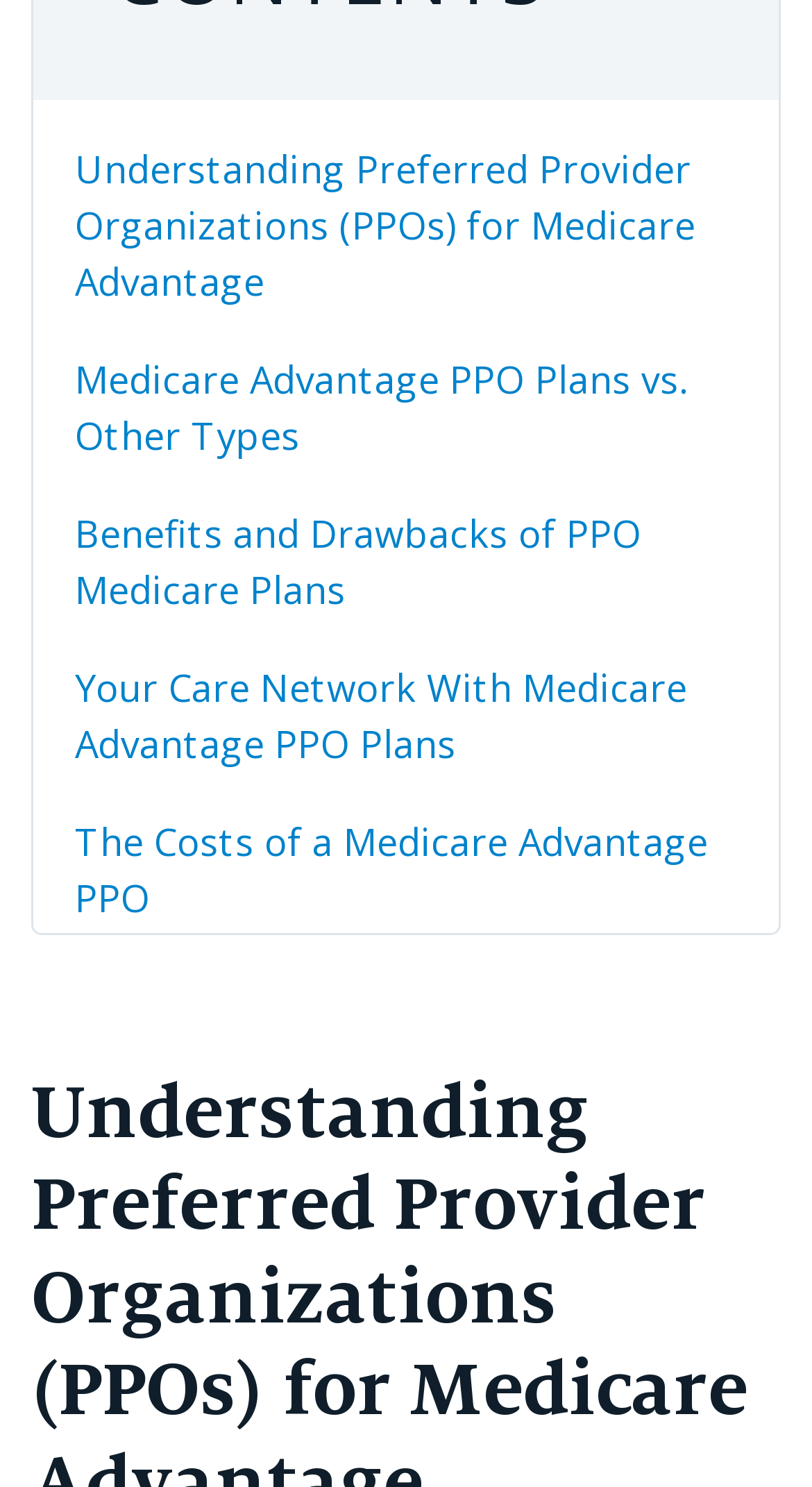How many sections are on the webpage?
Based on the image, give a concise answer in the form of a single word or short phrase.

8